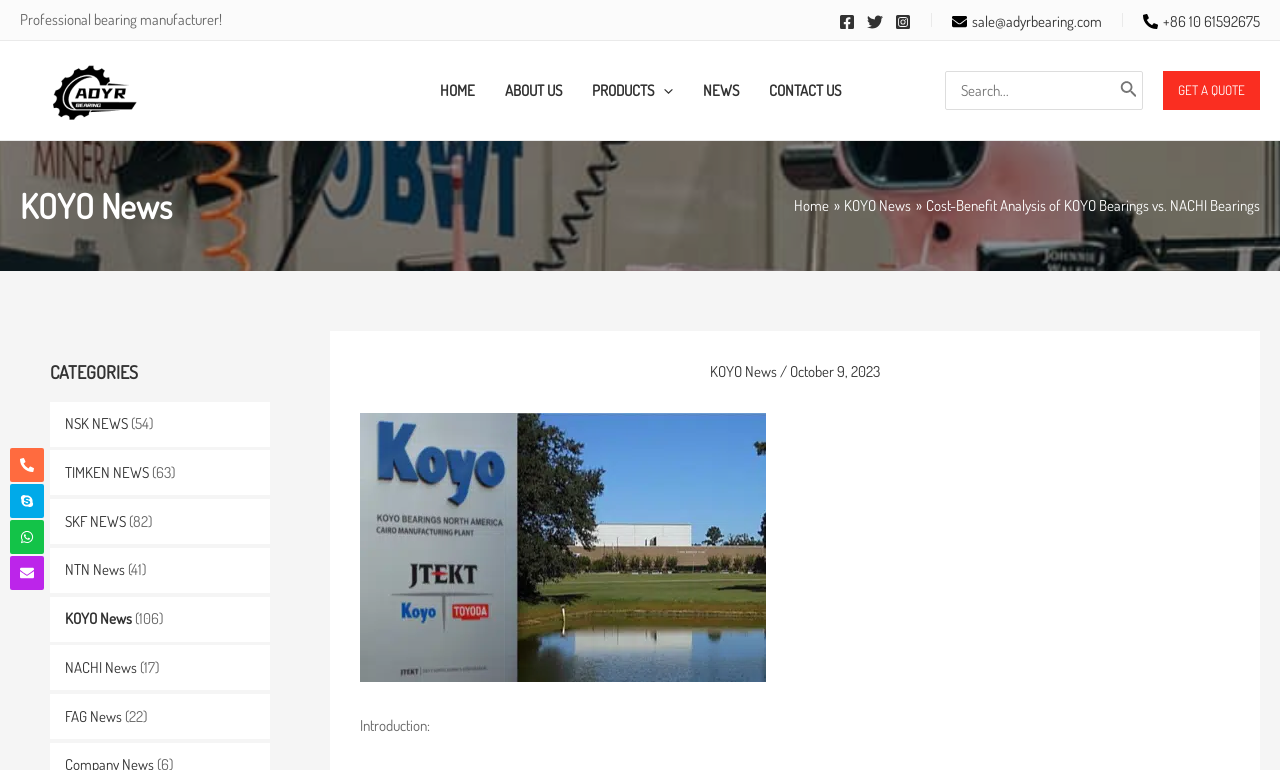Please locate the bounding box coordinates of the element that needs to be clicked to achieve the following instruction: "Get a quote". The coordinates should be four float numbers between 0 and 1, i.e., [left, top, right, bottom].

[0.909, 0.092, 0.984, 0.143]